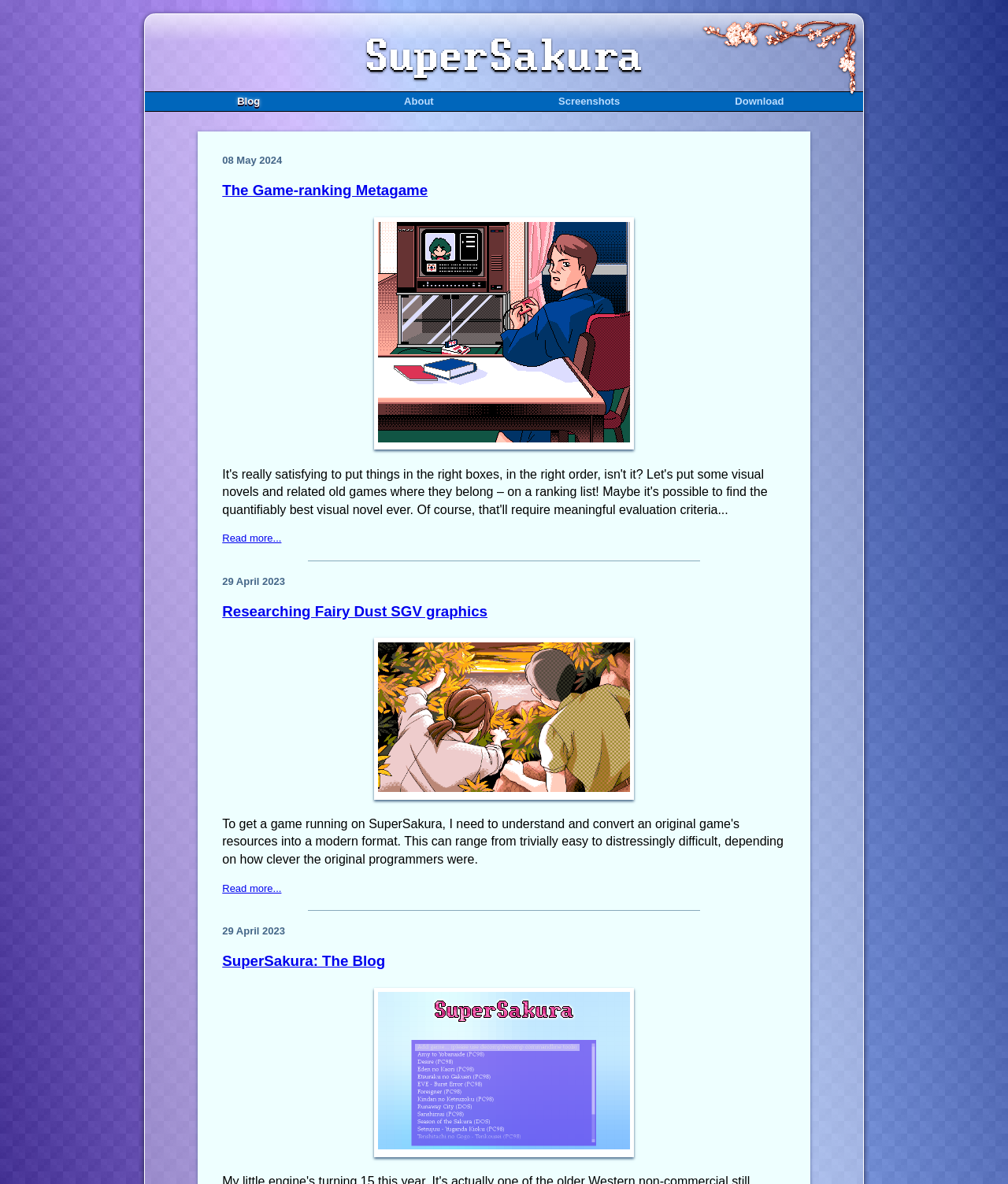Utilize the information from the image to answer the question in detail:
What is the topic of the second blog post?

I found the topic by looking at the second heading element on the webpage, which contains a link with the text 'Researching Fairy Dust SGV graphics'.